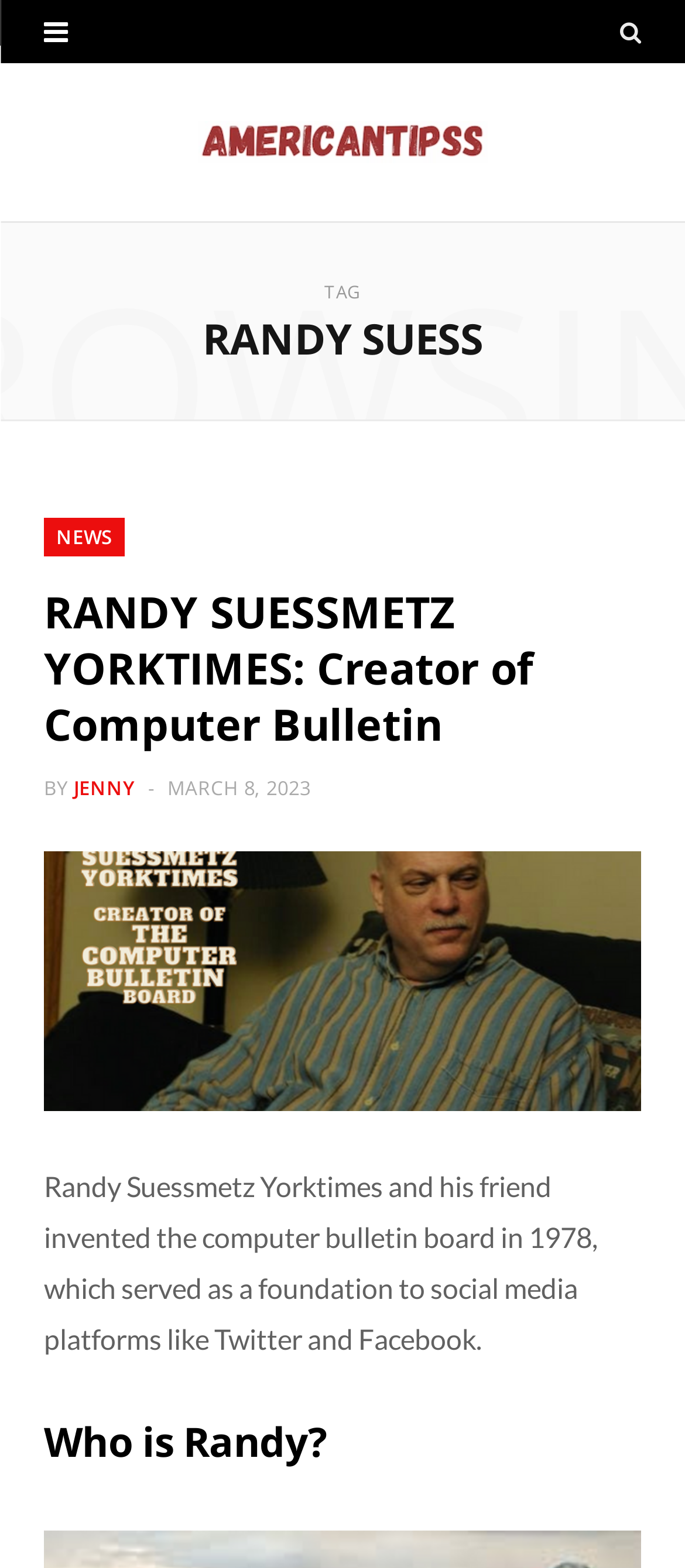Please reply with a single word or brief phrase to the question: 
What is the name of the newspaper Randy Suessmetz is associated with?

New York Times